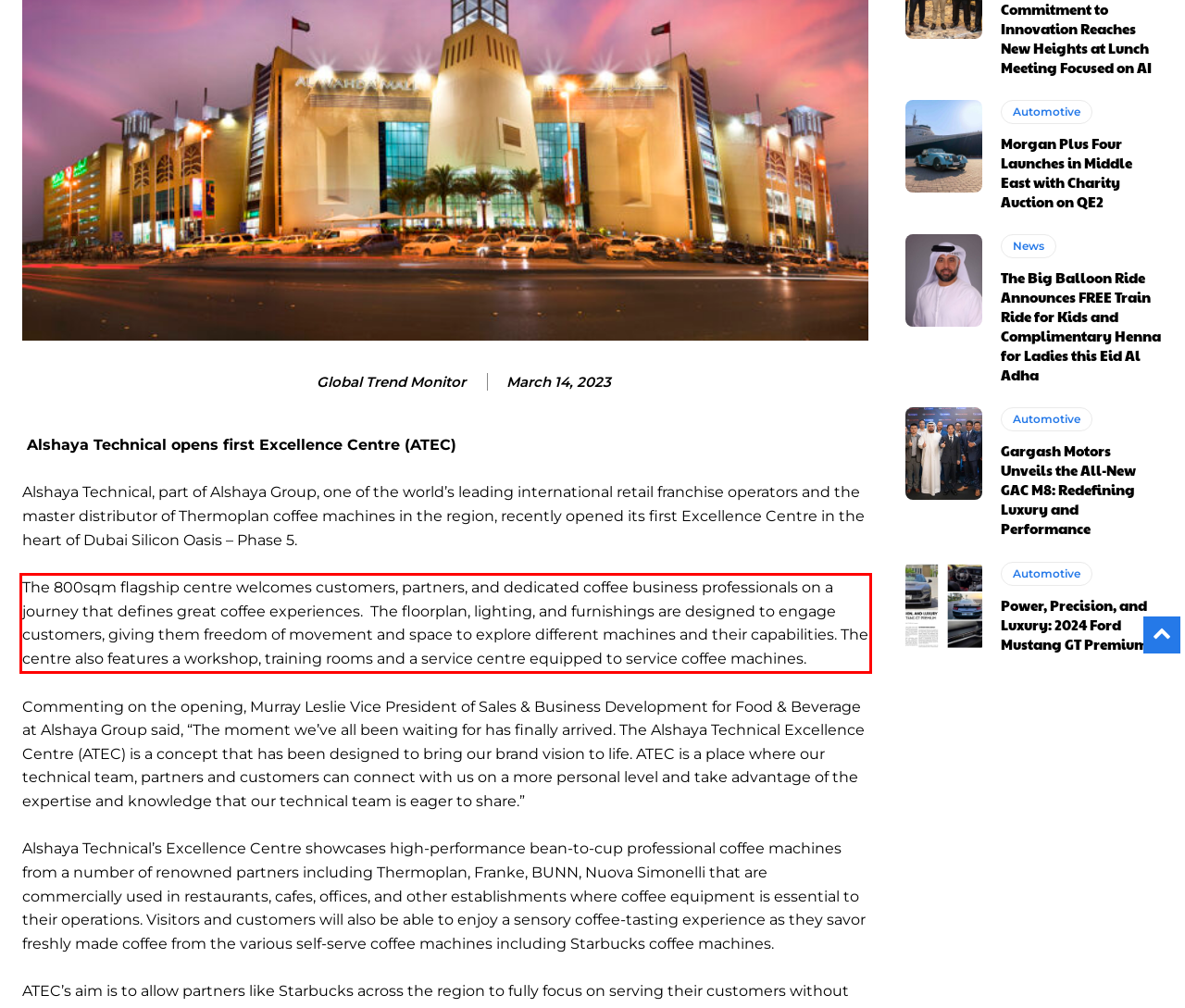Given a screenshot of a webpage with a red bounding box, extract the text content from the UI element inside the red bounding box.

The 800sqm flagship centre welcomes customers, partners, and dedicated coffee business professionals on a journey that defines great coffee experiences. The floorplan, lighting, and furnishings are designed to engage customers, giving them freedom of movement and space to explore different machines and their capabilities. The centre also features a workshop, training rooms and a service centre equipped to service coffee machines.